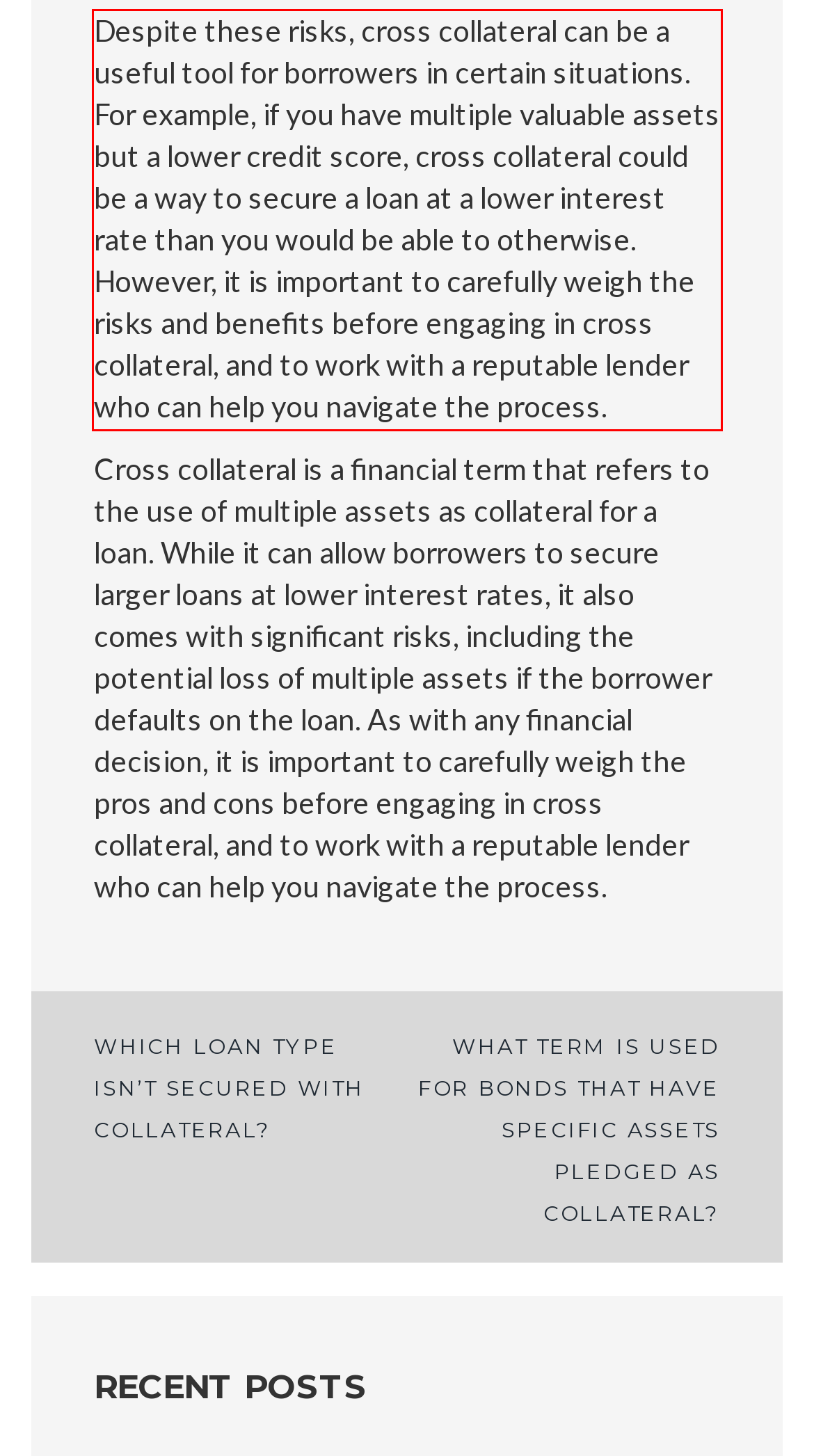Observe the screenshot of the webpage, locate the red bounding box, and extract the text content within it.

Despite these risks, cross collateral can be a useful tool for borrowers in certain situations. For example, if you have multiple valuable assets but a lower credit score, cross collateral could be a way to secure a loan at a lower interest rate than you would be able to otherwise. However, it is important to carefully weigh the risks and benefits before engaging in cross collateral, and to work with a reputable lender who can help you navigate the process.